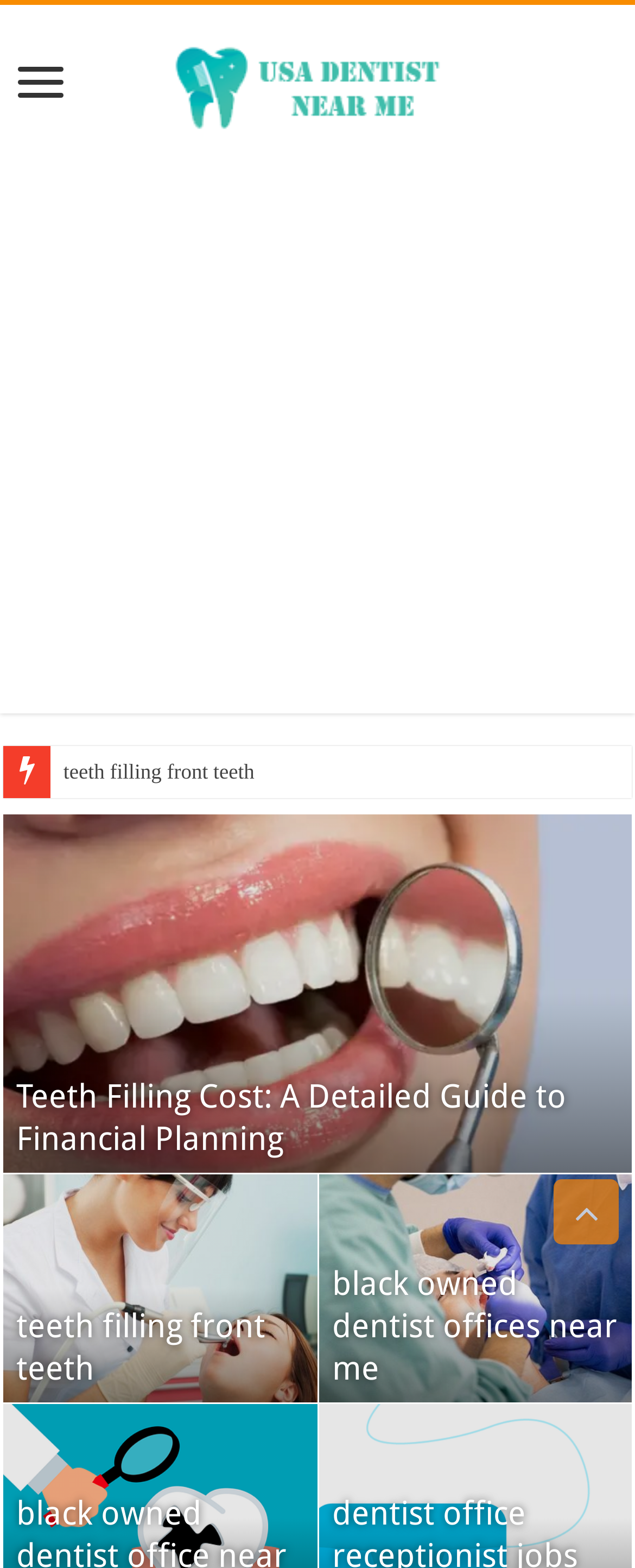What type of dentist offices are mentioned?
Please provide a single word or phrase in response based on the screenshot.

Black owned